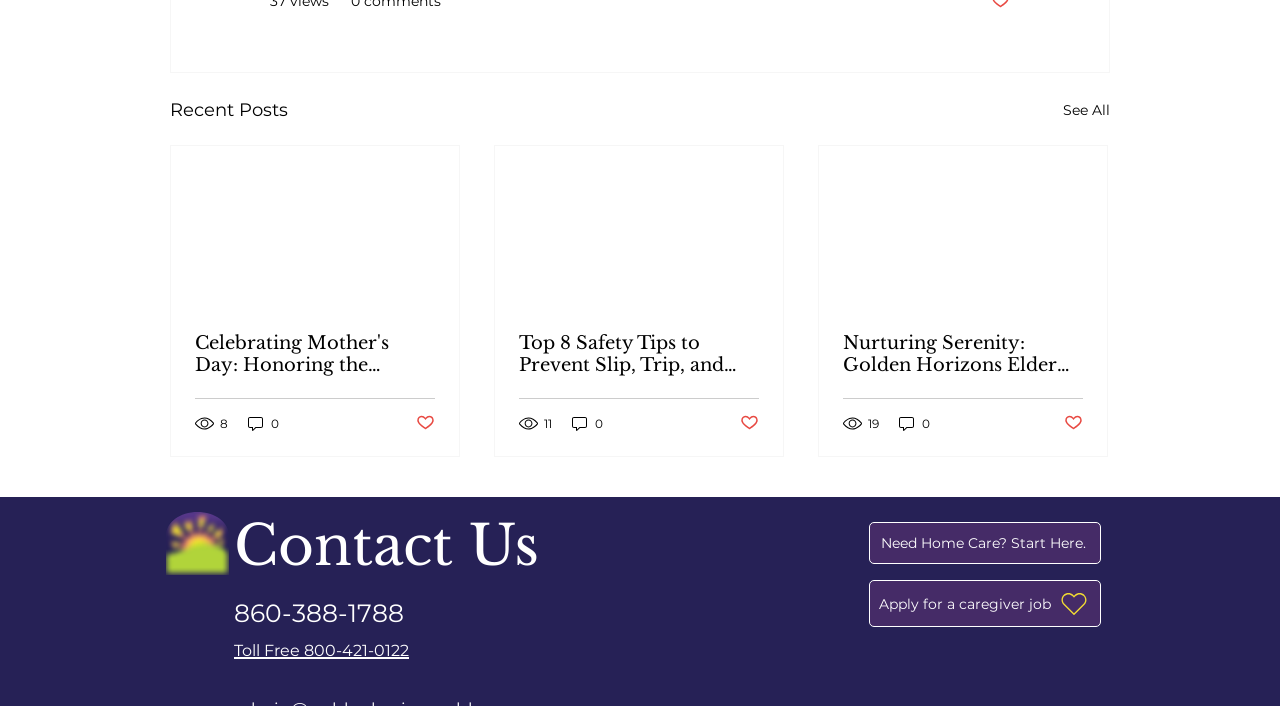Please find the bounding box coordinates of the element that must be clicked to perform the given instruction: "View the 'Contact Us' section". The coordinates should be four float numbers from 0 to 1, i.e., [left, top, right, bottom].

[0.183, 0.726, 0.434, 0.822]